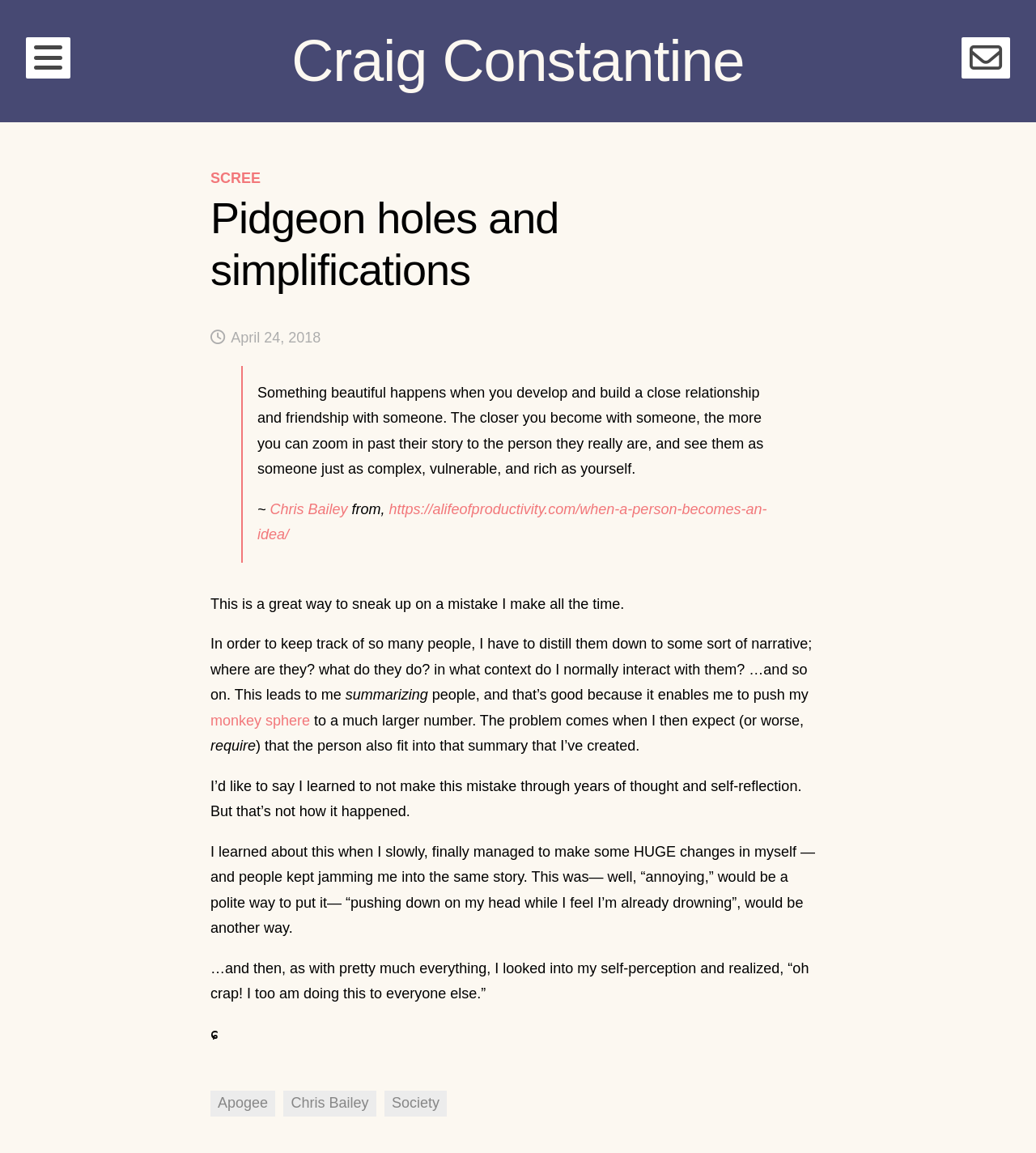Could you find the bounding box coordinates of the clickable area to complete this instruction: "Click the phone number to call"?

None